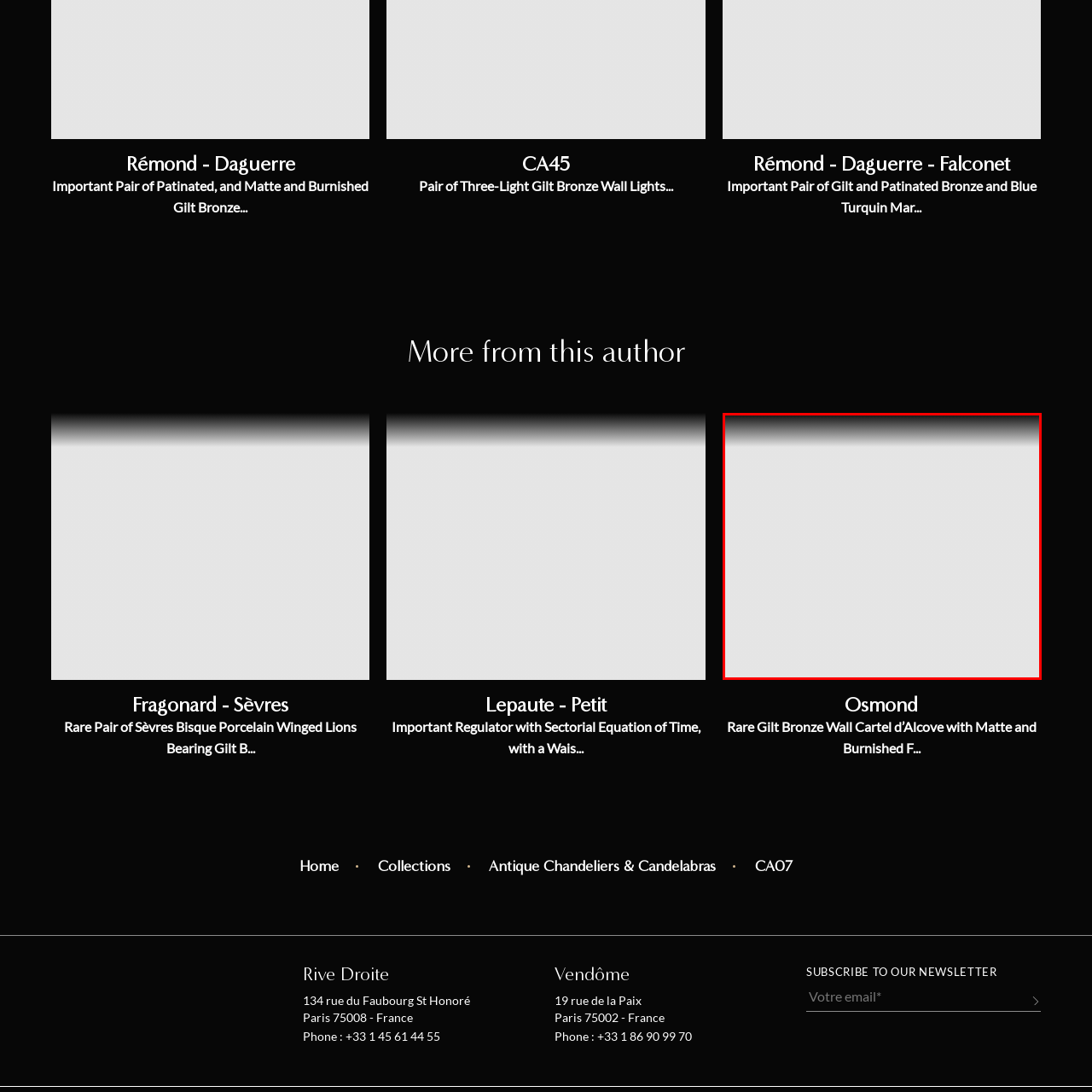What is the clock's finish?
Examine the image highlighted by the red bounding box and provide a thorough and detailed answer based on your observations.

The caption describes the clock as having a 'matte and burnished finish', implying that the clock's surface has a subtle, non-reflective quality (matte) combined with a polished, refined appearance (burnished).